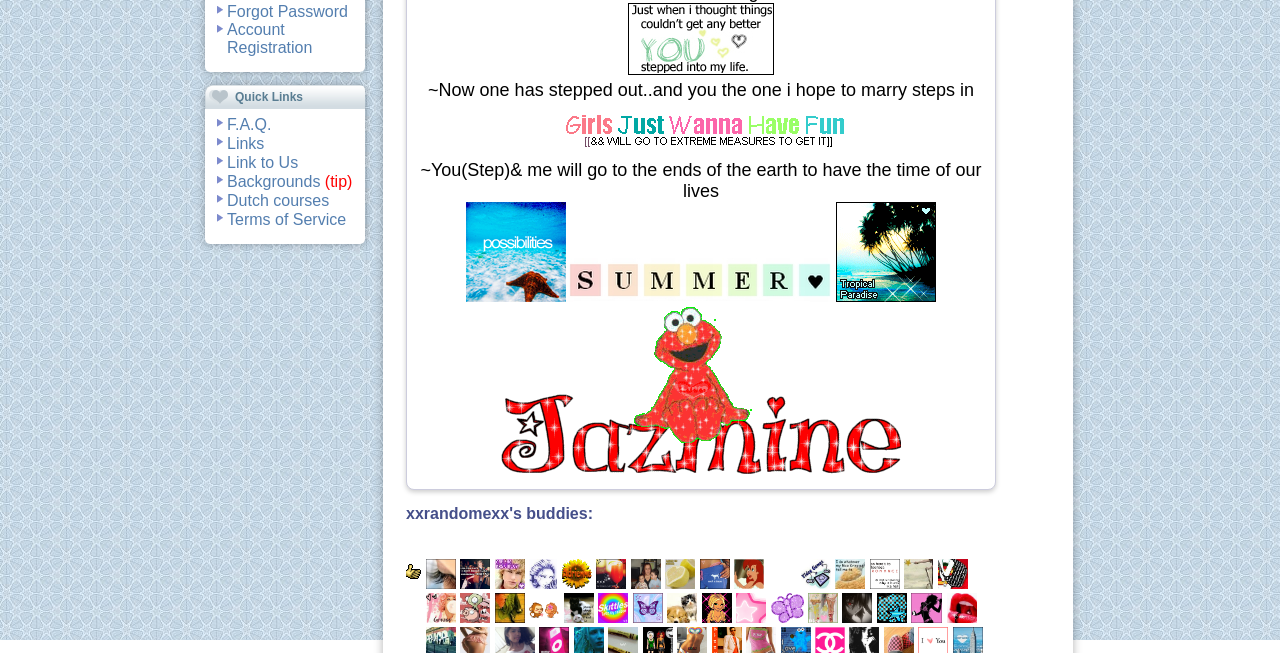Using the provided description Link to Us, find the bounding box coordinates for the UI element. Provide the coordinates in (top-left x, top-left y, bottom-right x, bottom-right y) format, ensuring all values are between 0 and 1.

[0.177, 0.235, 0.233, 0.261]